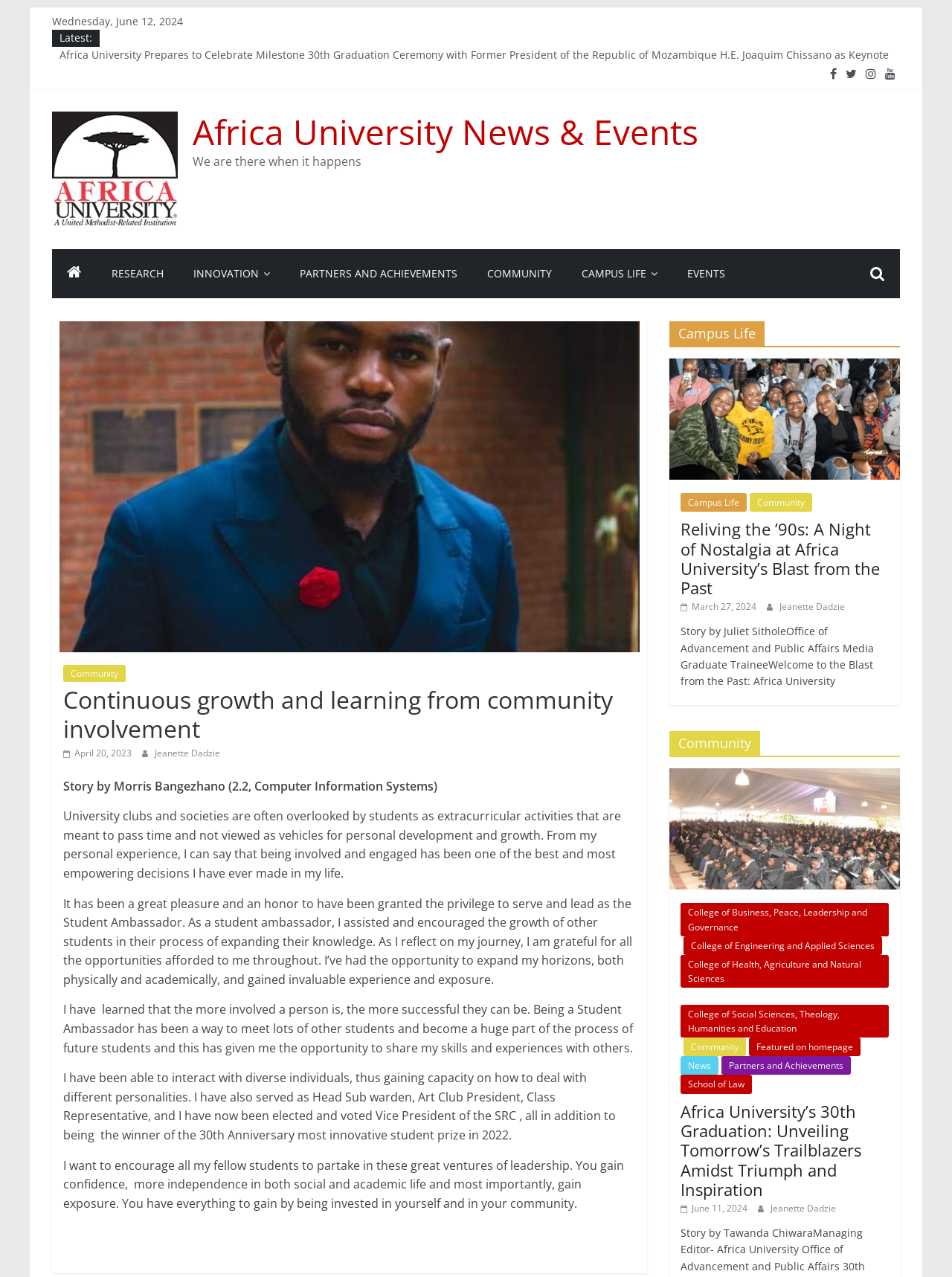Identify the bounding box for the described UI element. Provide the coordinates in (top-left x, top-left y, bottom-right x, bottom-right y) format with values ranging from 0 to 1: March 27, 2024March 27, 2024

[0.715, 0.47, 0.795, 0.48]